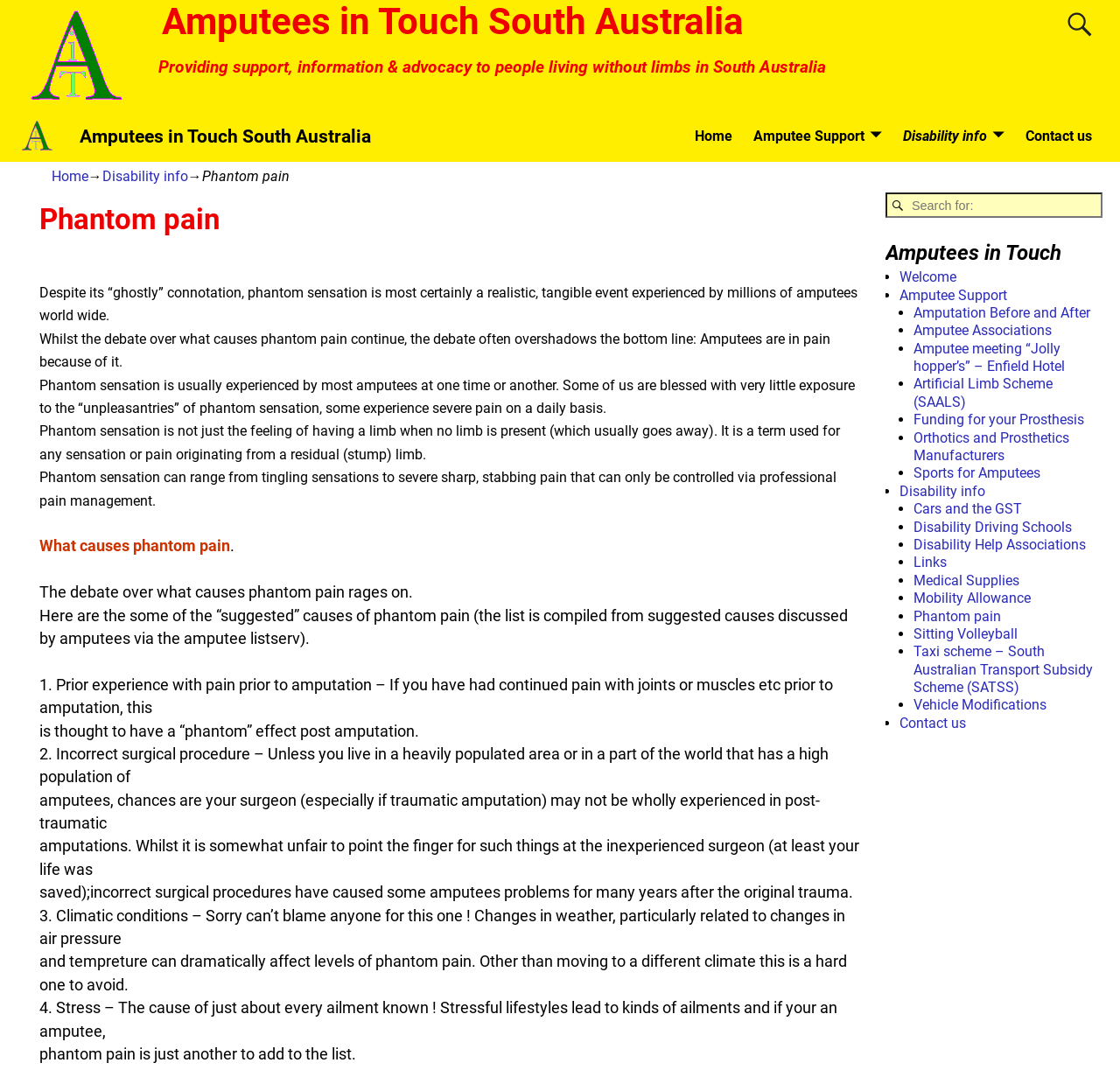What type of information can be found in the Disability info section?
Using the information from the image, give a concise answer in one word or a short phrase.

Information about disability